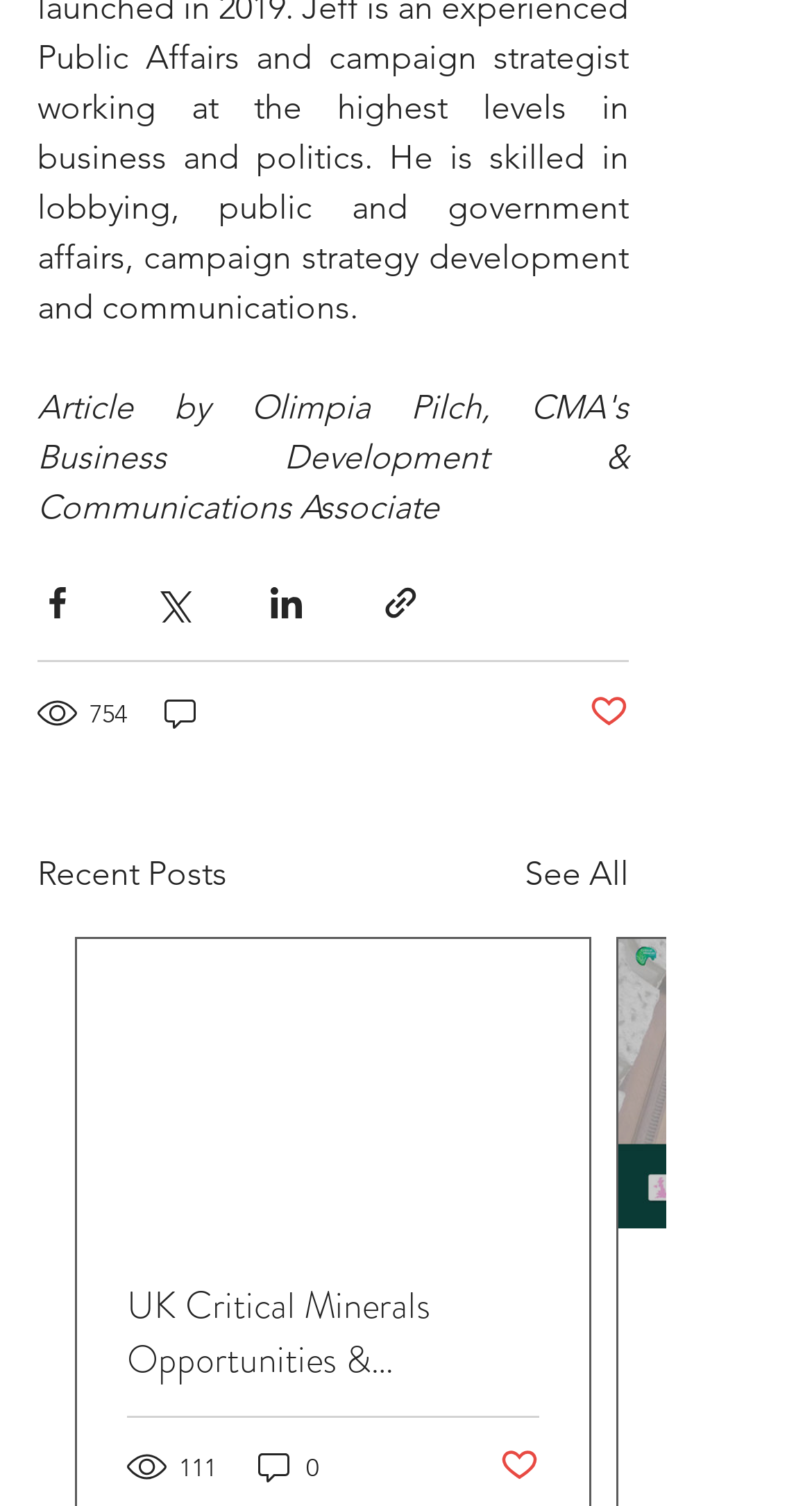Respond with a single word or short phrase to the following question: 
What is the text of the heading above the posts?

Recent Posts